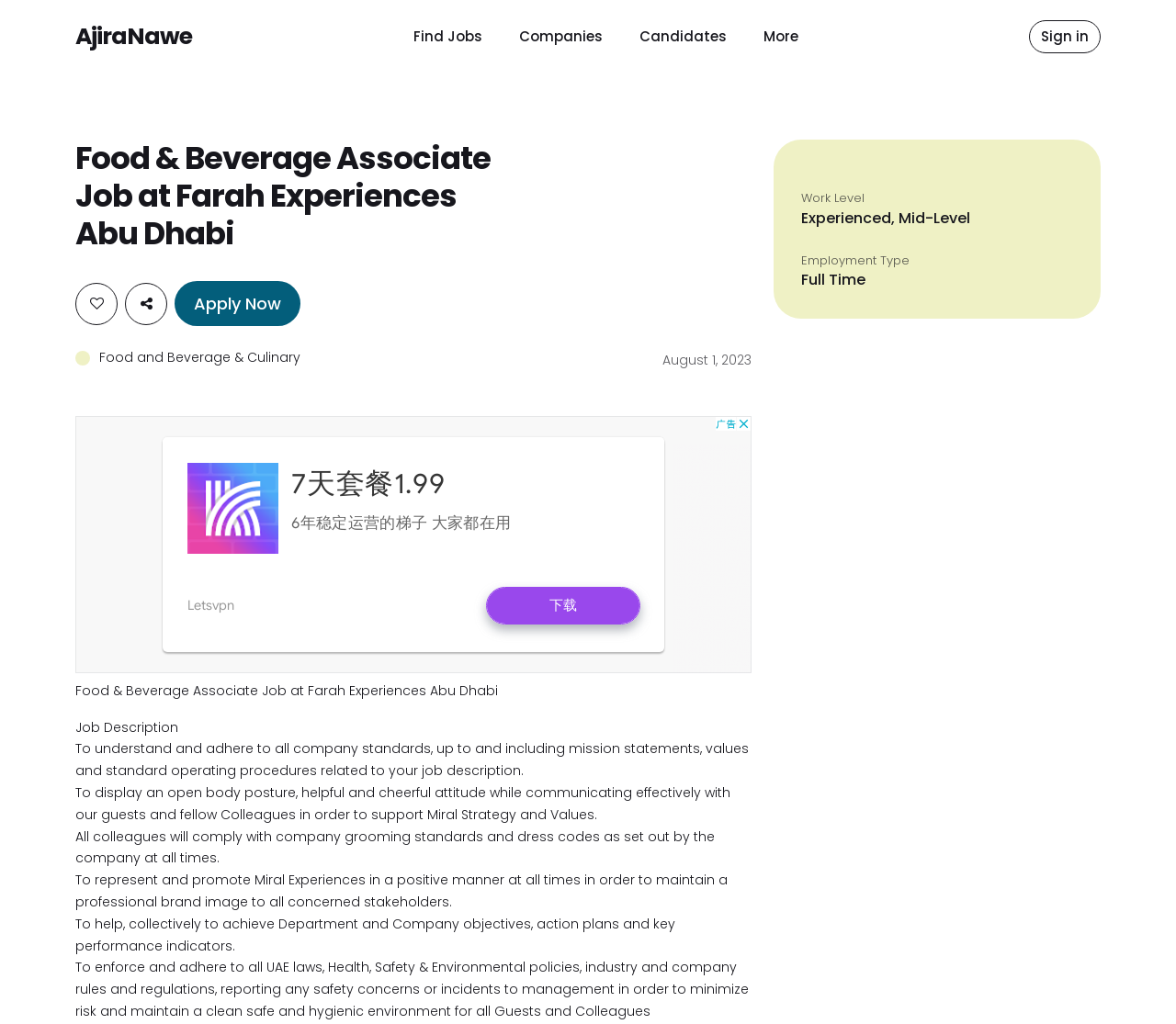Please determine the bounding box of the UI element that matches this description: Find Jobs. The coordinates should be given as (top-left x, top-left y, bottom-right x, bottom-right y), with all values between 0 and 1.

[0.257, 0.017, 0.347, 0.054]